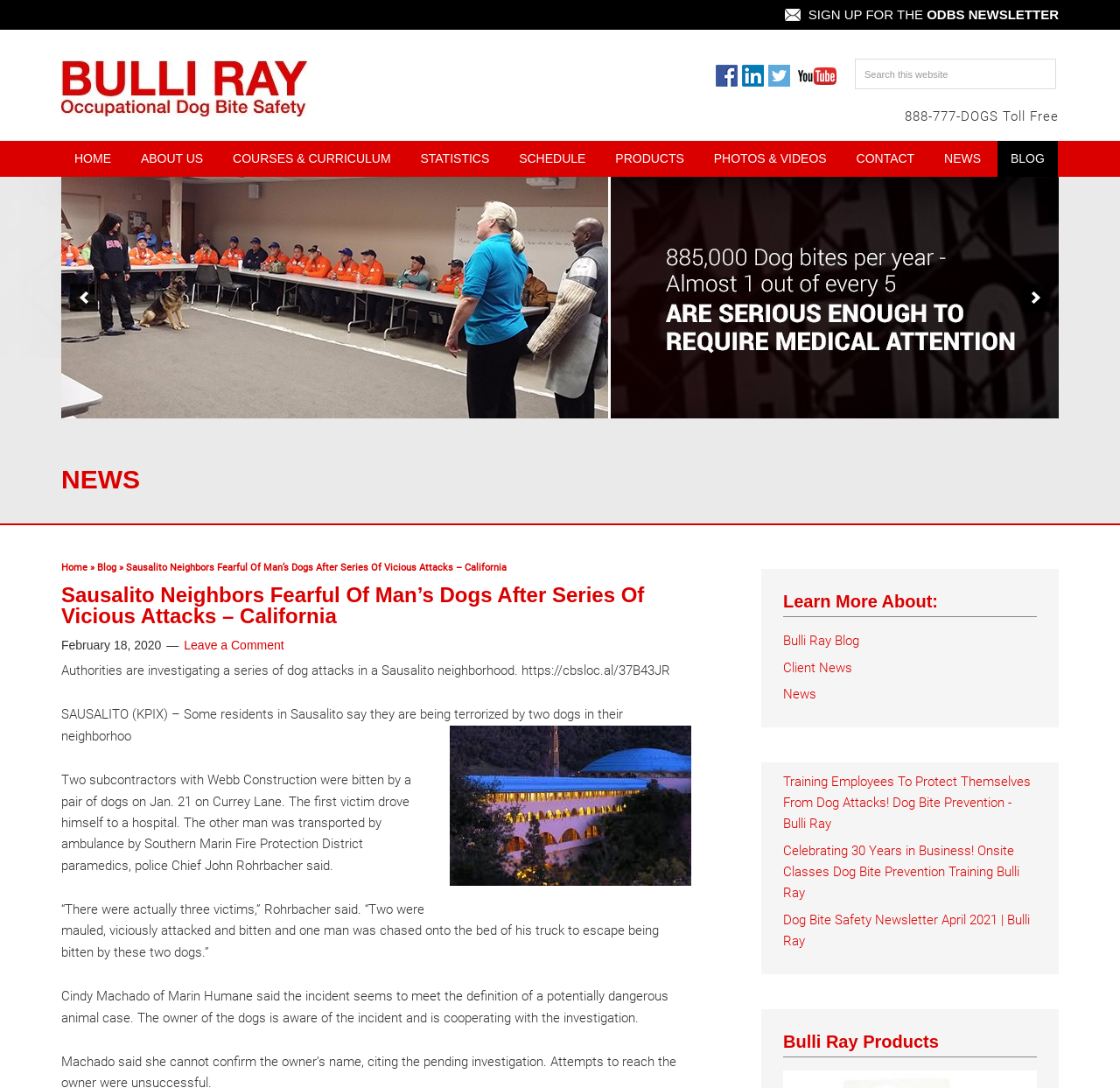Find the bounding box of the UI element described as follows: "Statistics".

[0.364, 0.13, 0.449, 0.163]